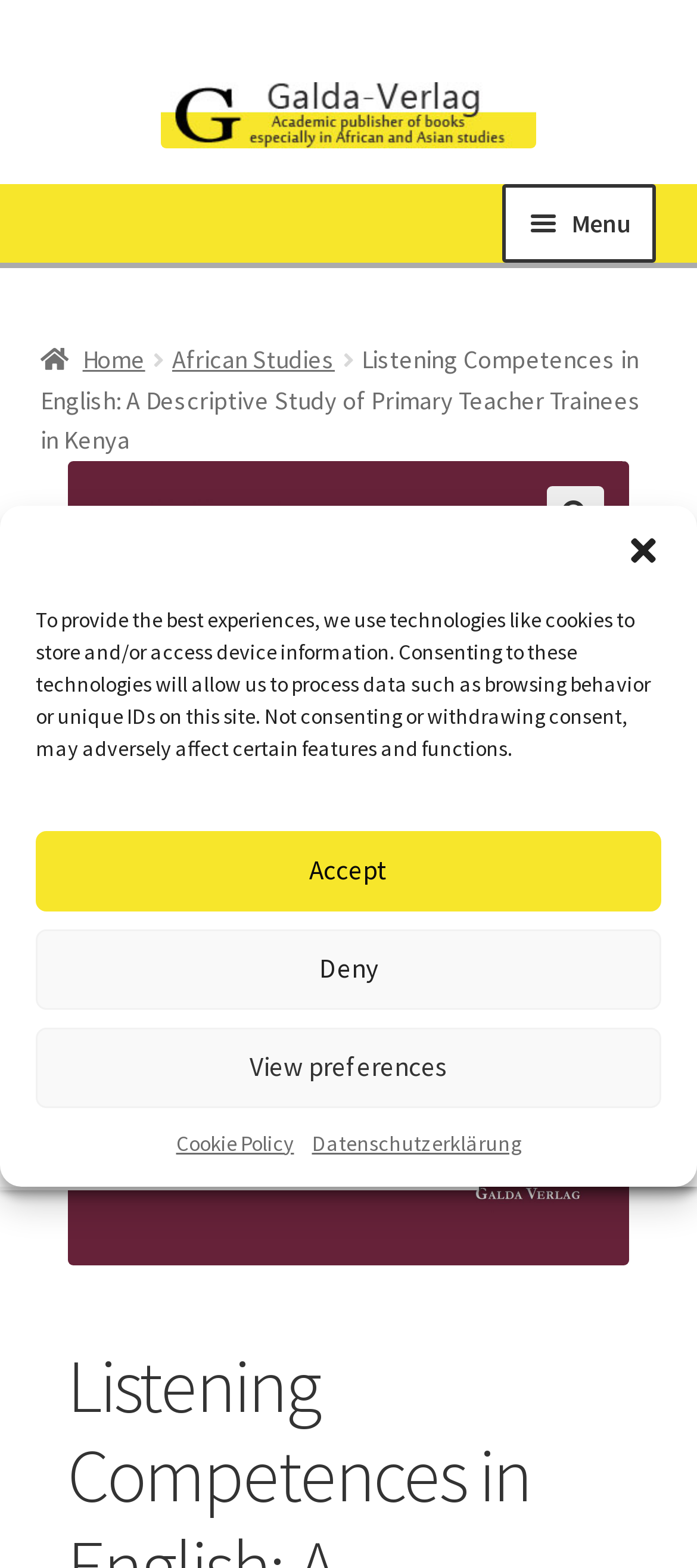From the details in the image, provide a thorough response to the question: What is the name of the publisher?

I found the answer by looking at the top navigation bar, where I saw a link with the text 'Galda-Verlag' and an accompanying image with the same name. This suggests that Galda-Verlag is the publisher of the website.